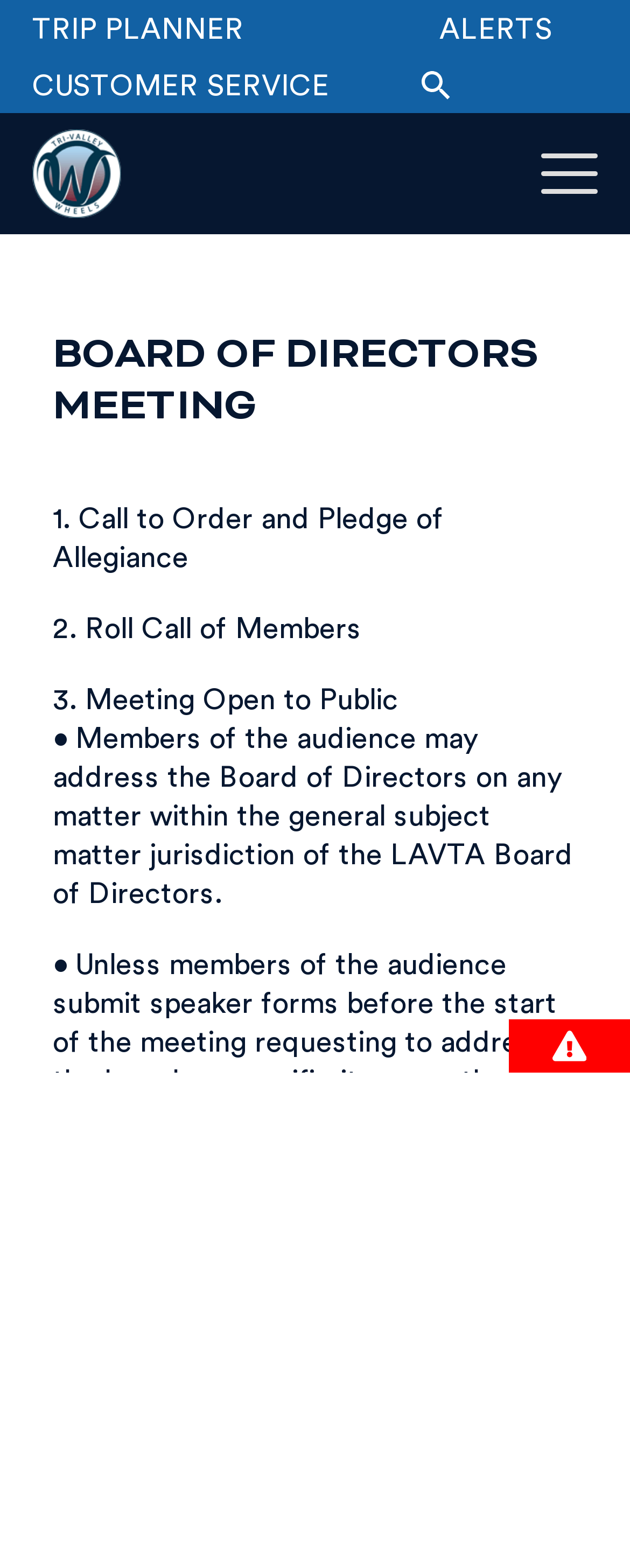Use the information in the screenshot to answer the question comprehensively: How long can public comments last?

I found the answer by looking at the static text element '• Public comments should not exceed three (3) minutes.' which is located at the bottom of the webpage, under the 'Meeting Open to Public' section.